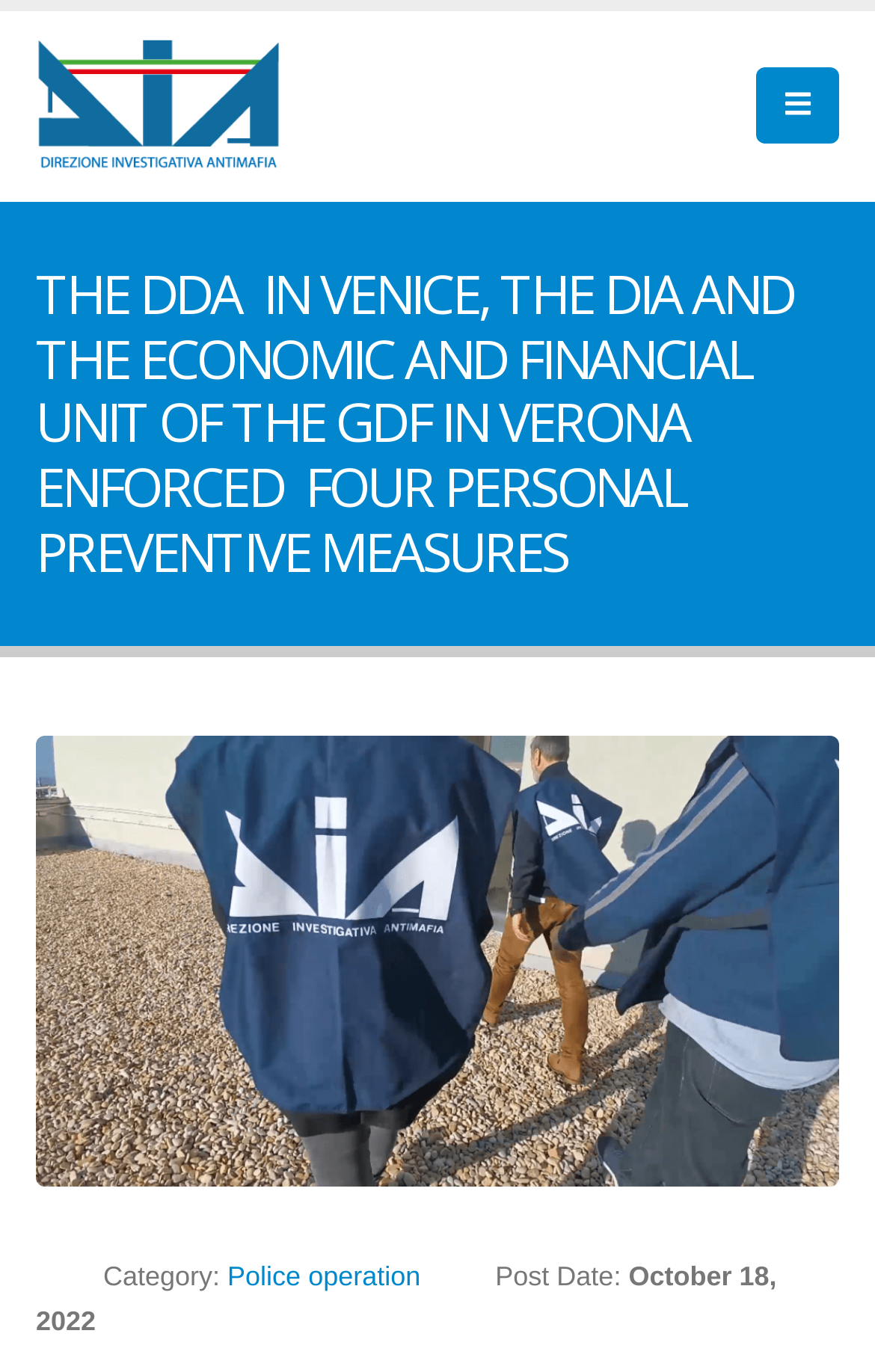What is the location of the enforcement?
Answer the question with a single word or phrase by looking at the picture.

Veneto, Trentino Alto Adige e Lombardy